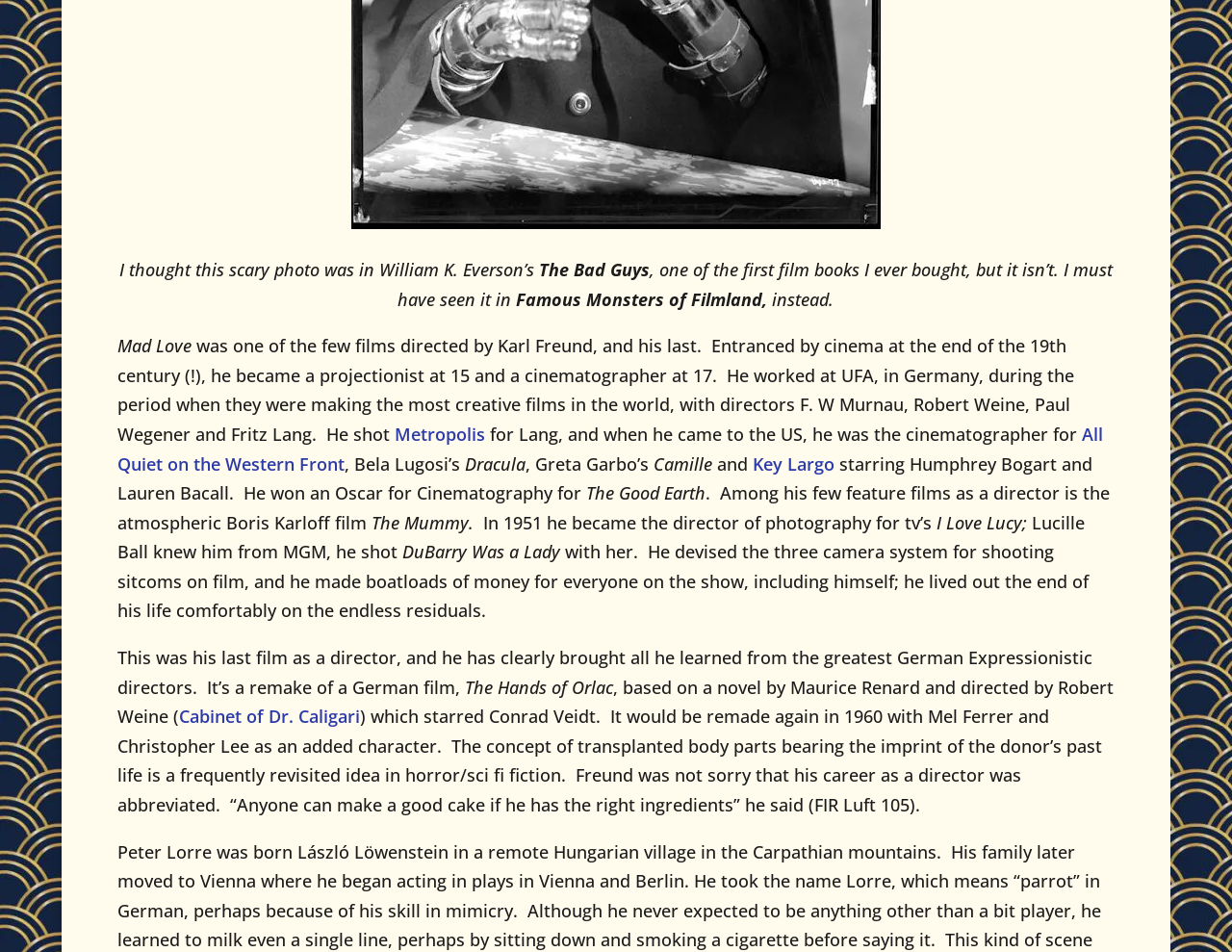From the webpage screenshot, predict the bounding box of the UI element that matches this description: "Metropolis".

[0.32, 0.444, 0.393, 0.468]